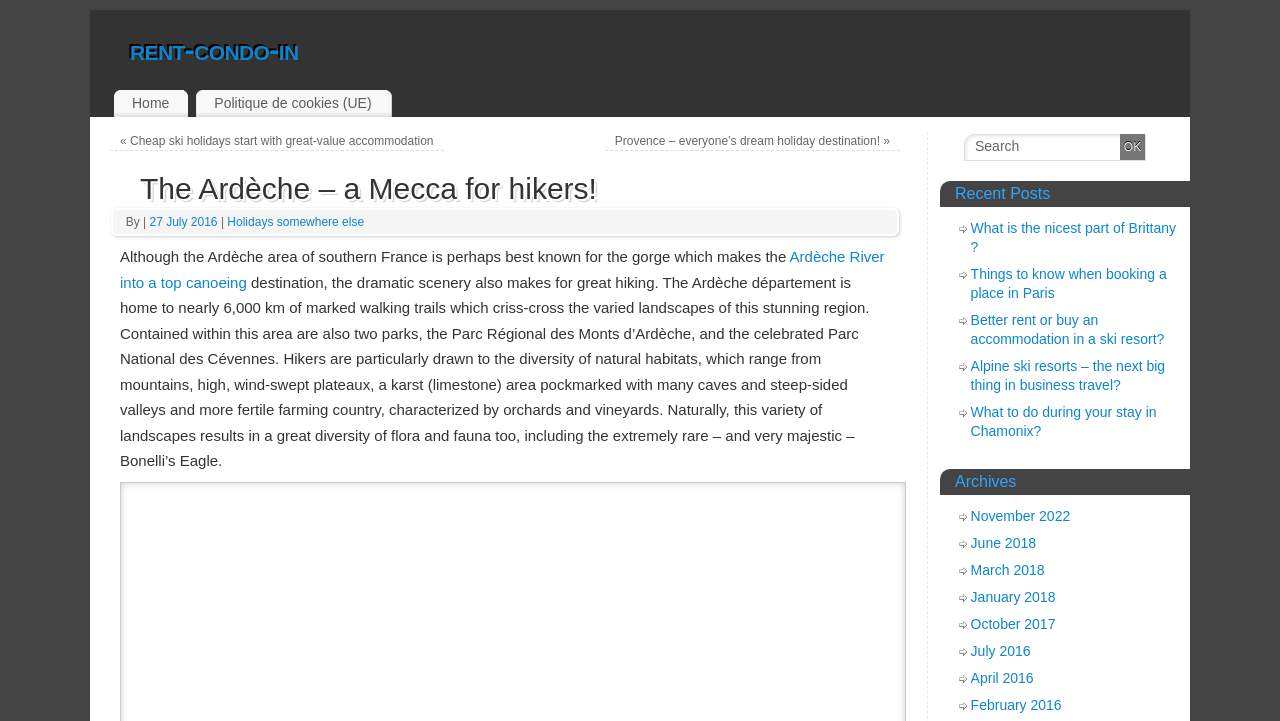Provide a brief response in the form of a single word or phrase:
What is the region of France famous for its rivers?

Ardèche